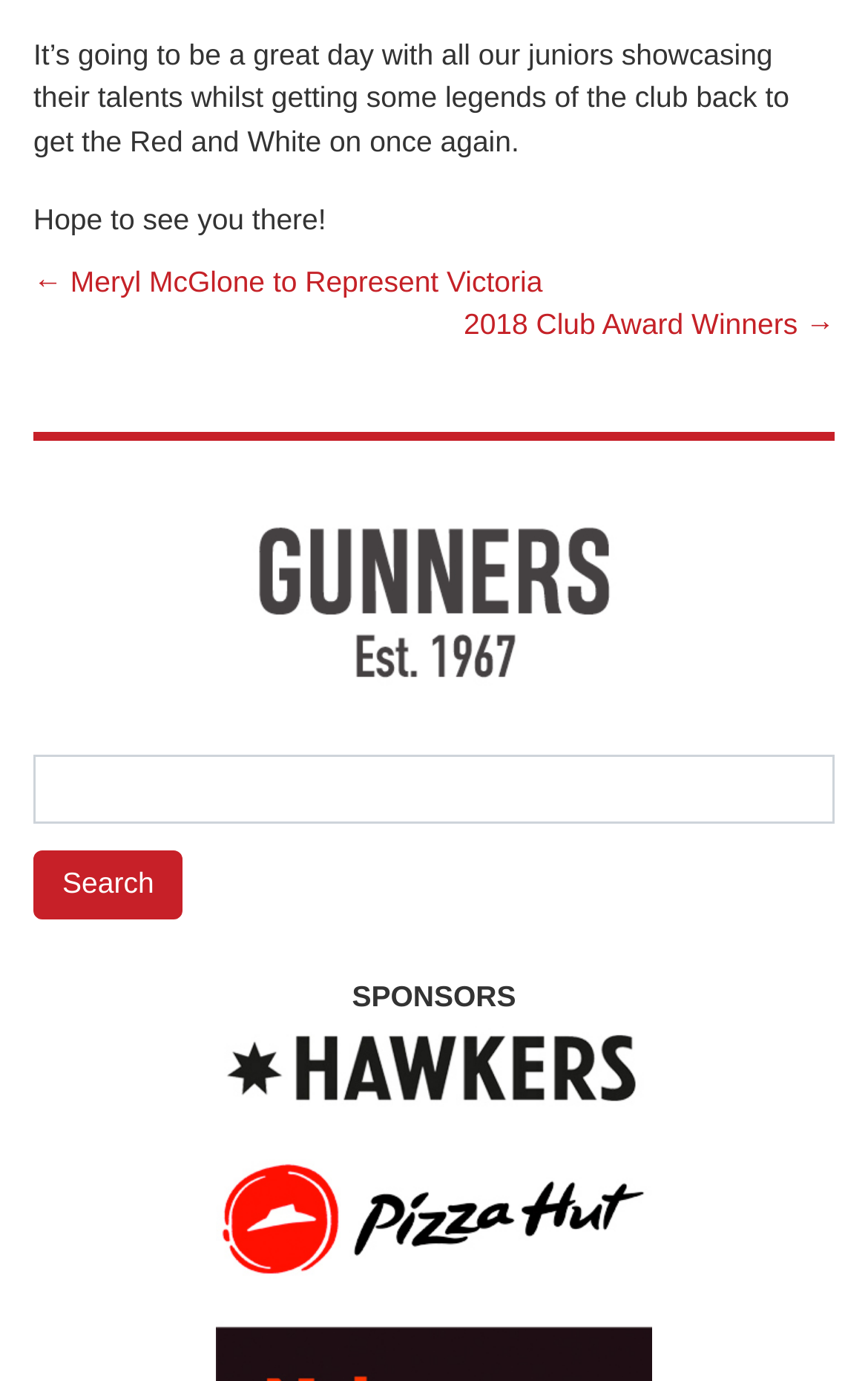What is the image on the webpage?
Please provide a single word or phrase answer based on the image.

Unknown